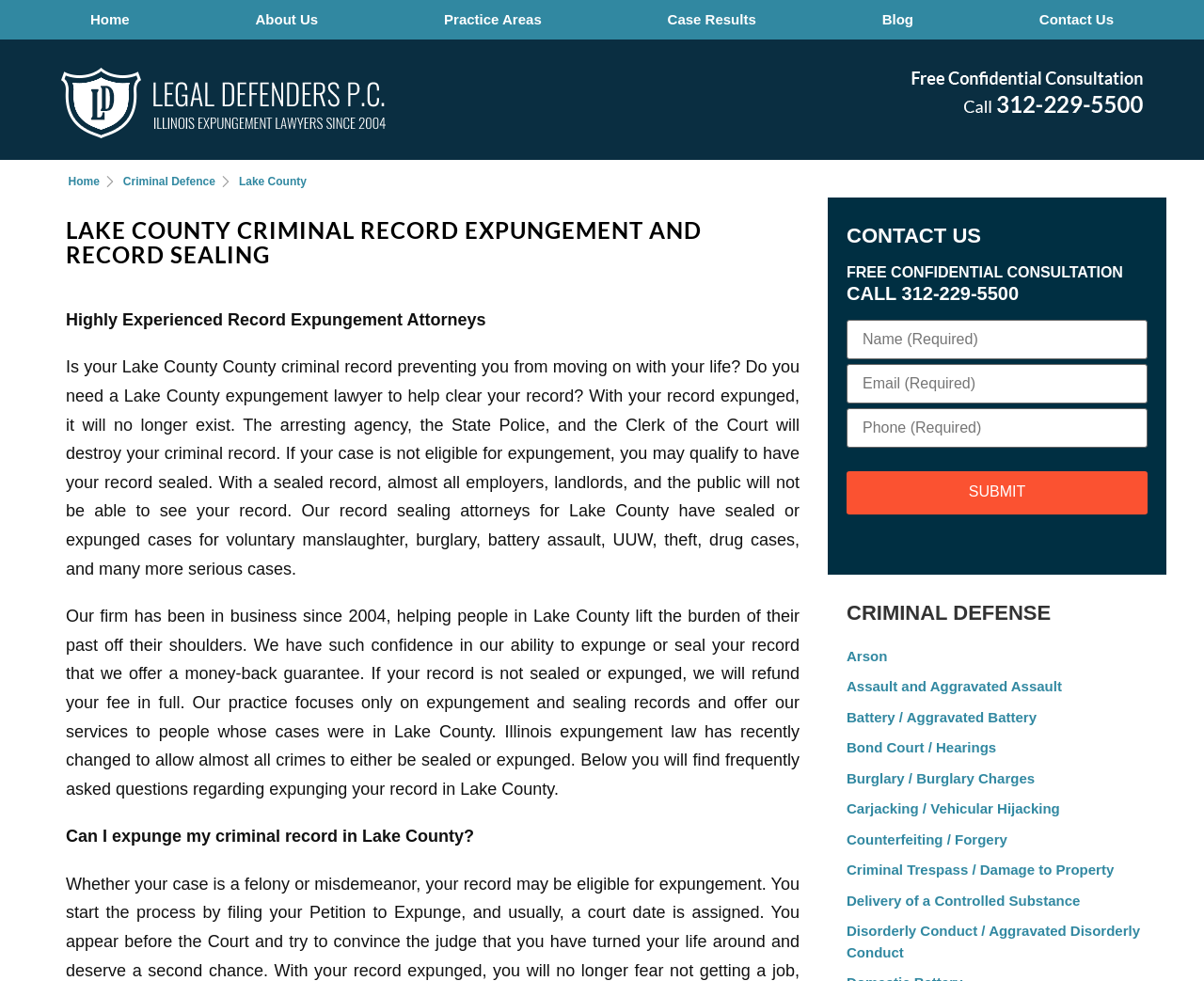Highlight the bounding box of the UI element that corresponds to this description: "Home".

[0.057, 0.176, 0.083, 0.194]